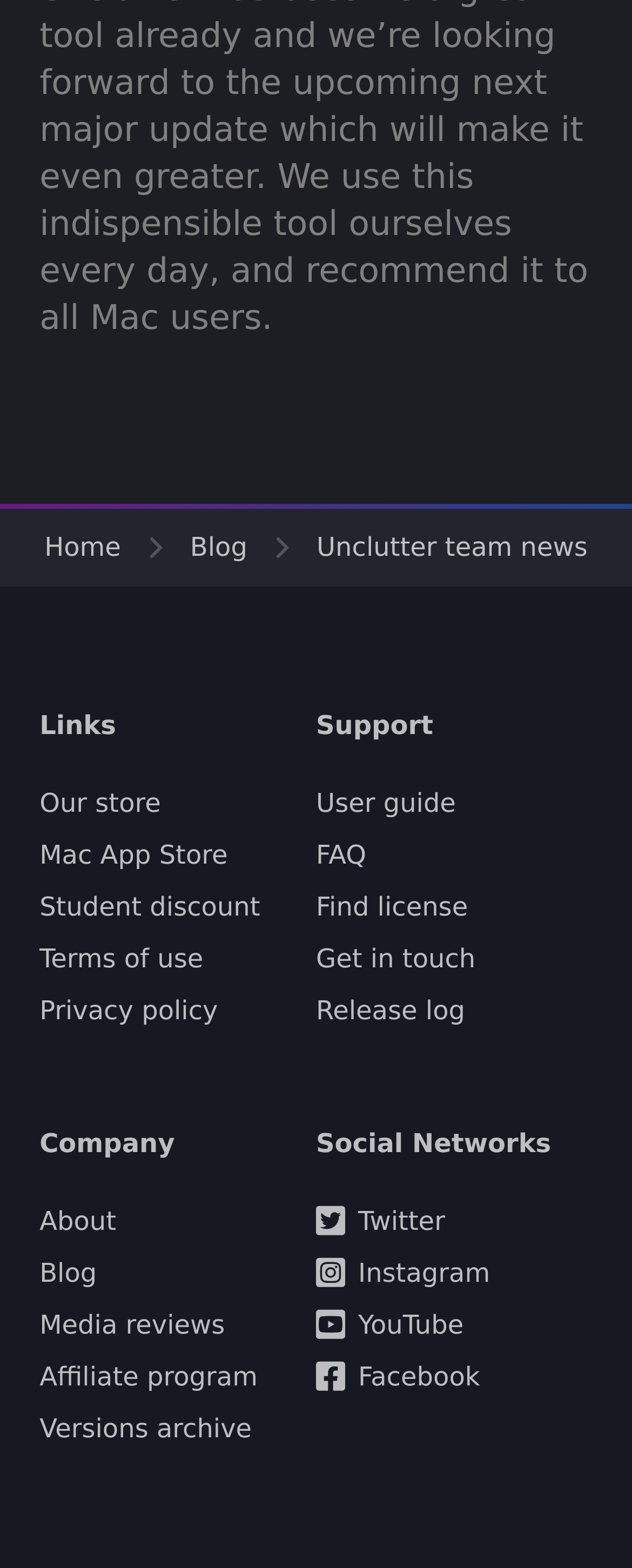What is the first link under 'Company' heading?
Using the information presented in the image, please offer a detailed response to the question.

I looked at the links under the 'Company' heading and found that the first link is 'About', which is located at the top of the section.